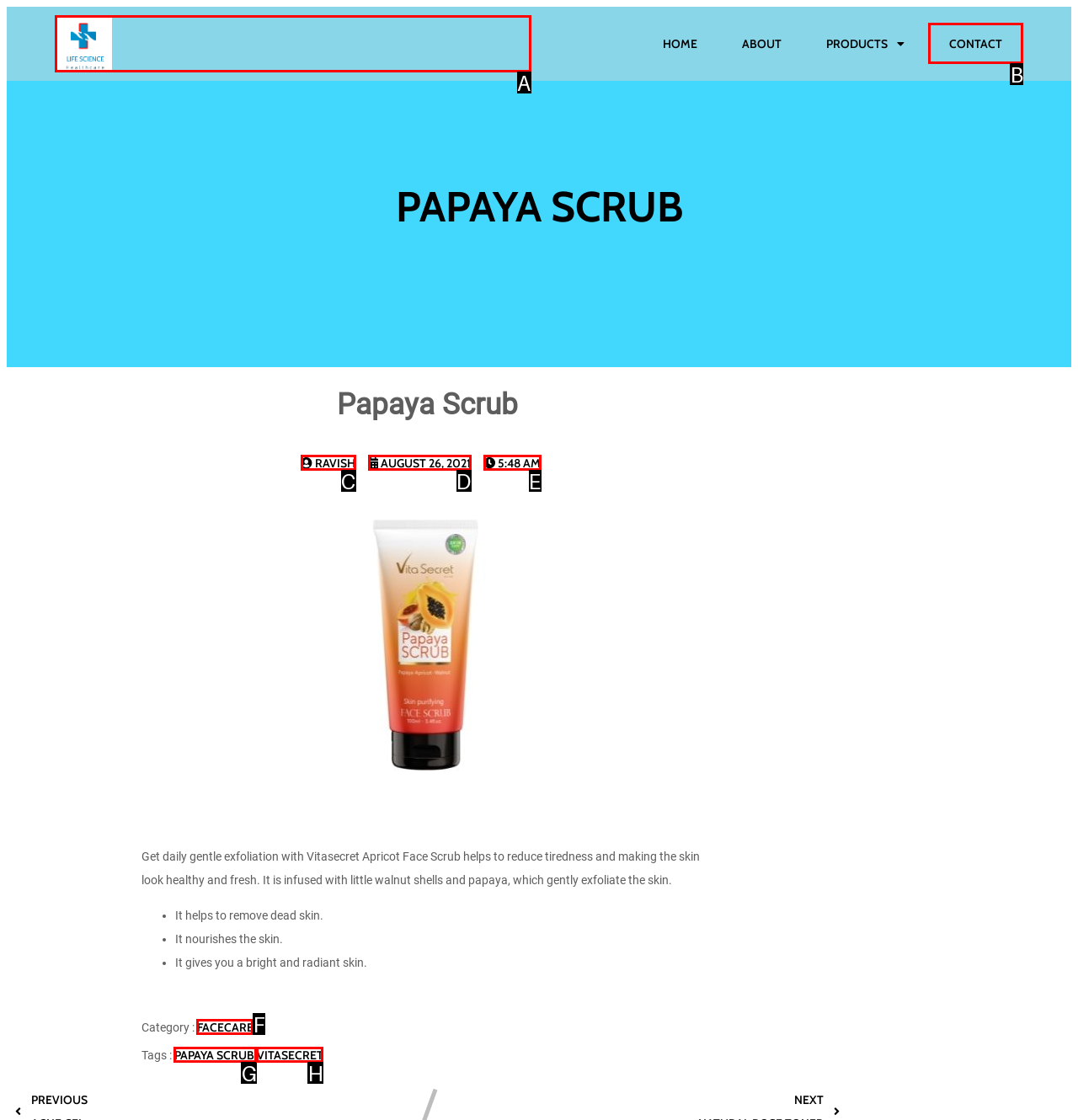Tell me which one HTML element I should click to complete the following instruction: Click on the 'CONTACT' link
Answer with the option's letter from the given choices directly.

B